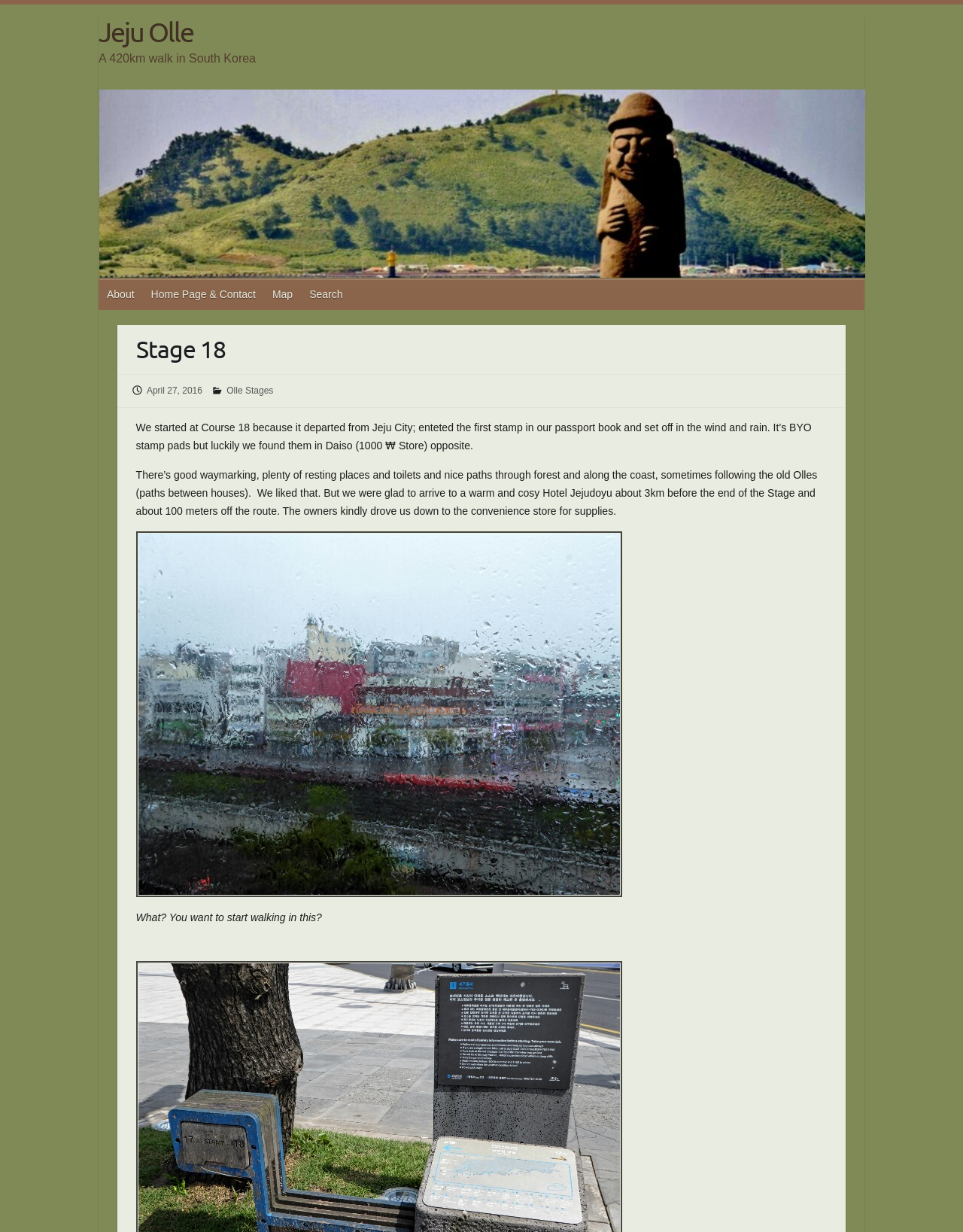Please specify the bounding box coordinates of the clickable region necessary for completing the following instruction: "view the image of the walking route". The coordinates must consist of four float numbers between 0 and 1, i.e., [left, top, right, bottom].

[0.141, 0.432, 0.646, 0.728]